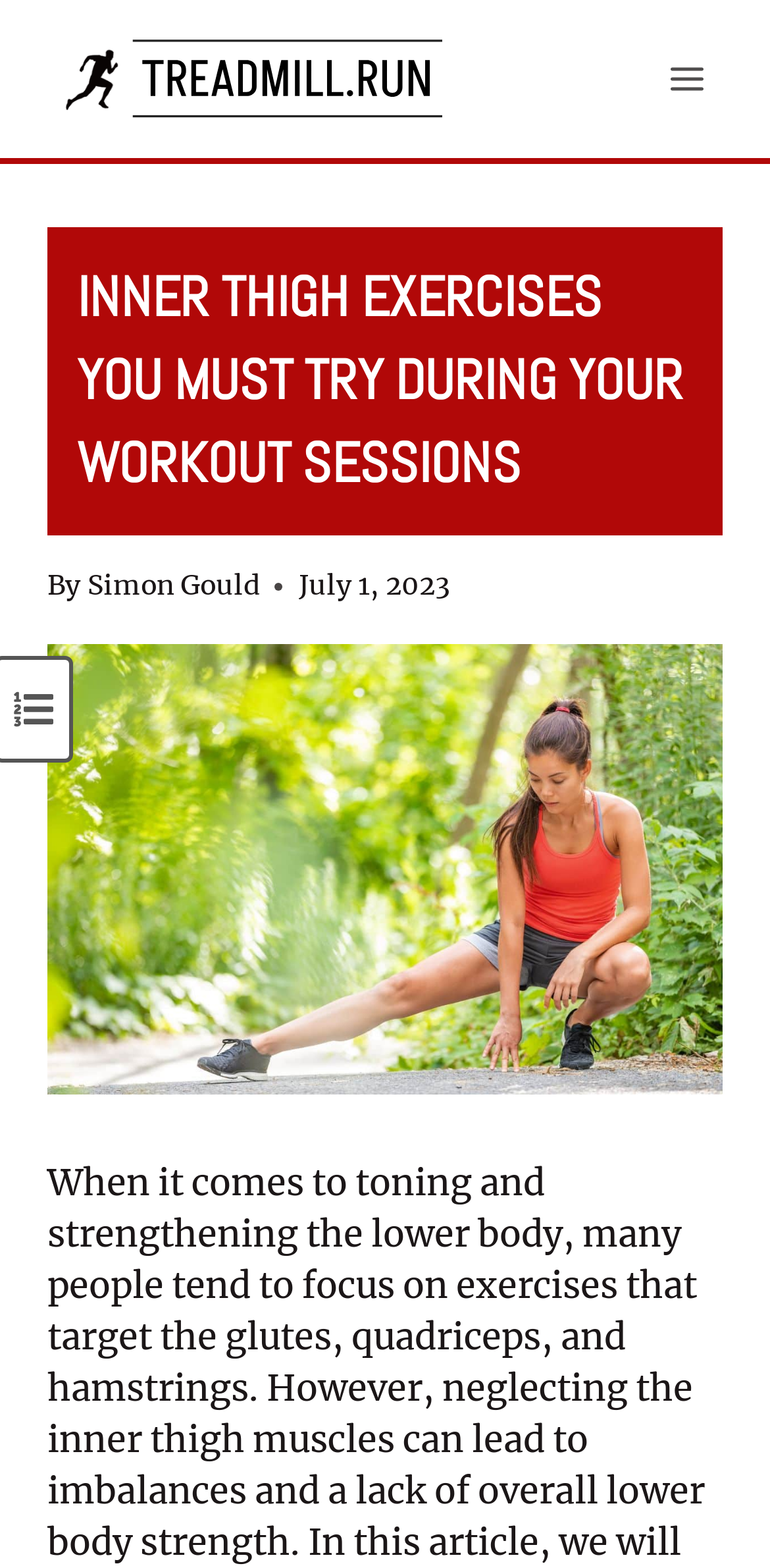Find the bounding box coordinates corresponding to the UI element with the description: "+48 59 845 75 85". The coordinates should be formatted as [left, top, right, bottom], with values as floats between 0 and 1.

None